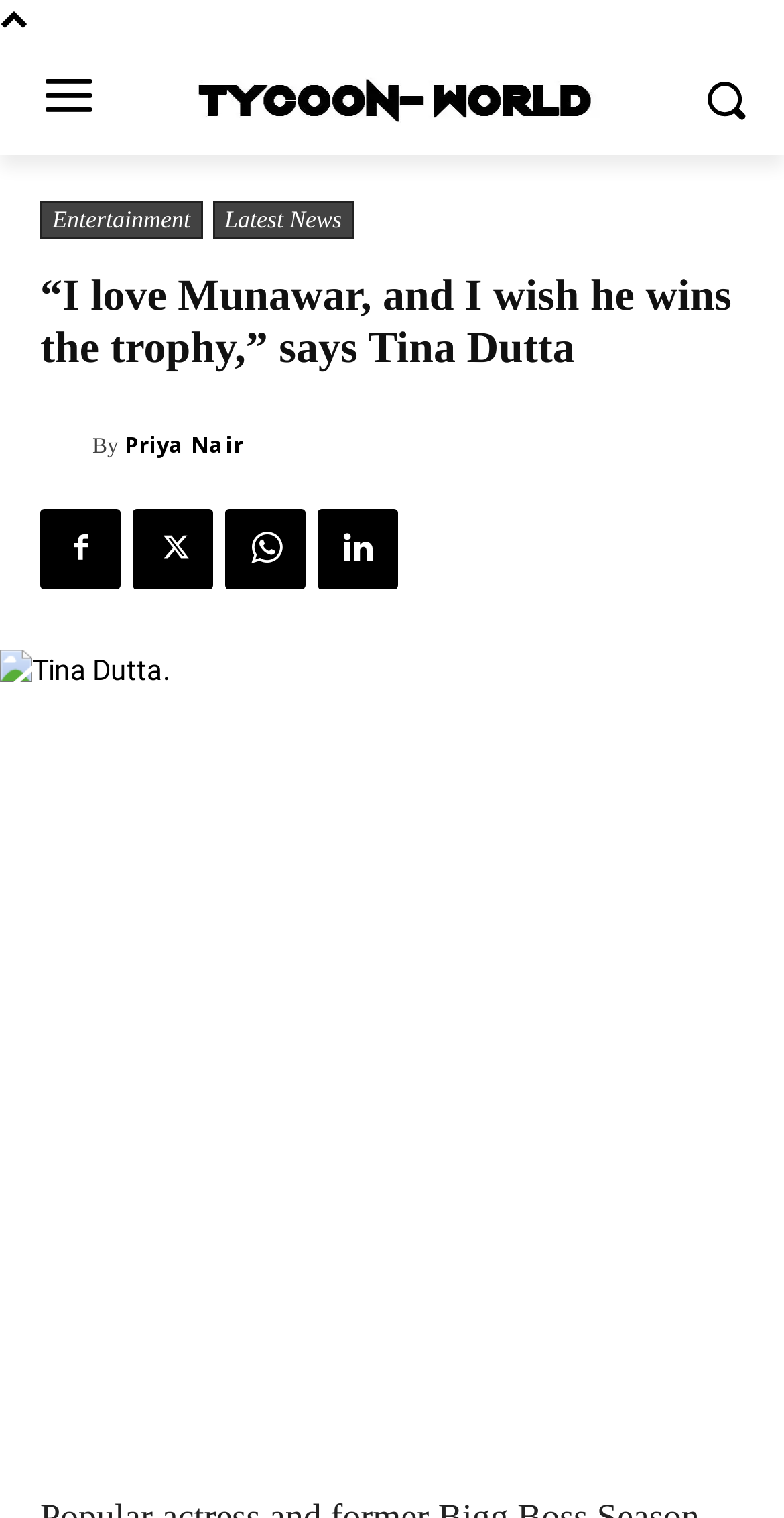How many social media links are available?
Refer to the screenshot and answer in one word or phrase.

4